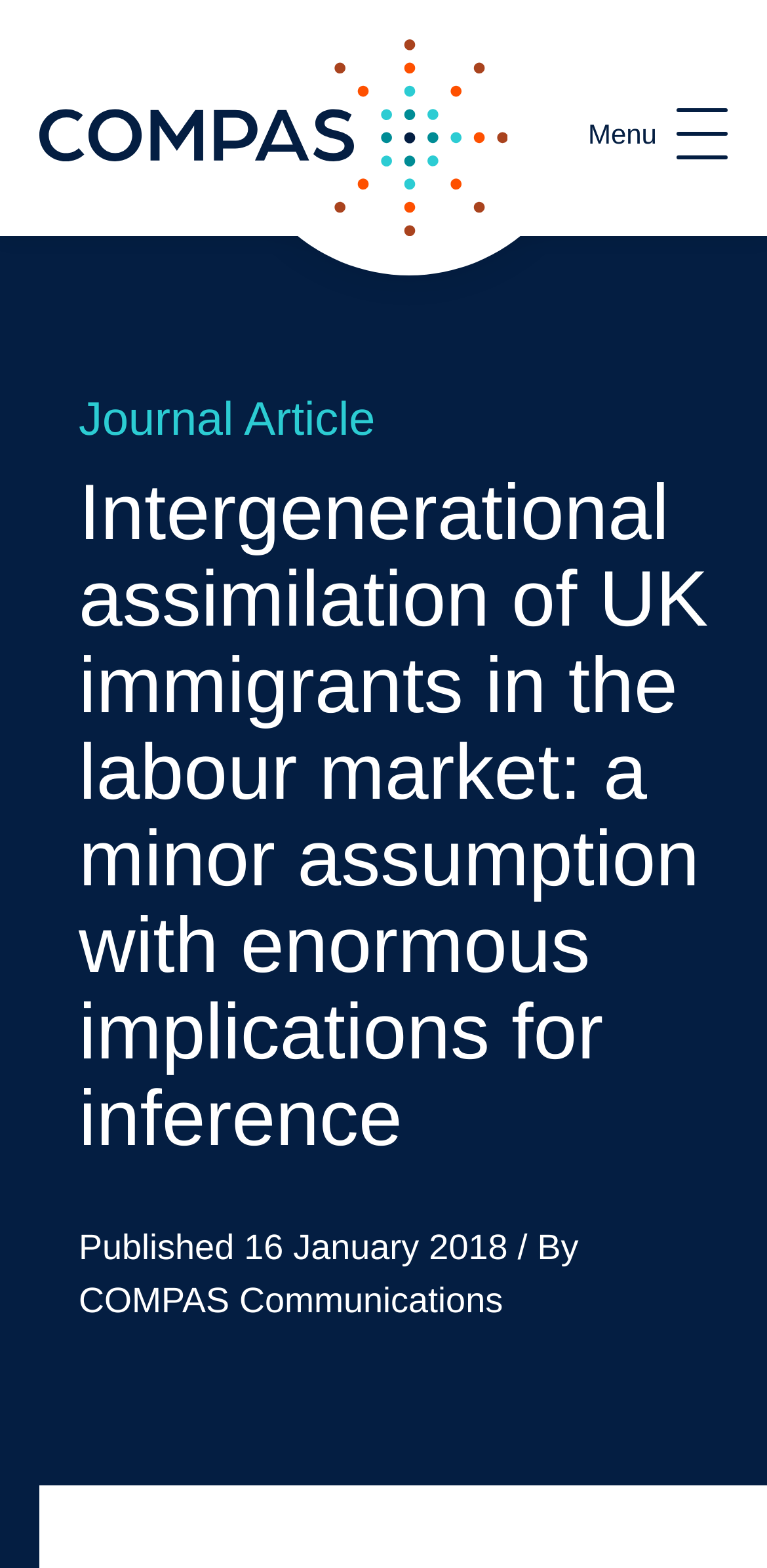Based on the element description Journal Article, identify the bounding box of the UI element in the given webpage screenshot. The coordinates should be in the format (top-left x, top-left y, bottom-right x, bottom-right y) and must be between 0 and 1.

[0.103, 0.251, 0.489, 0.285]